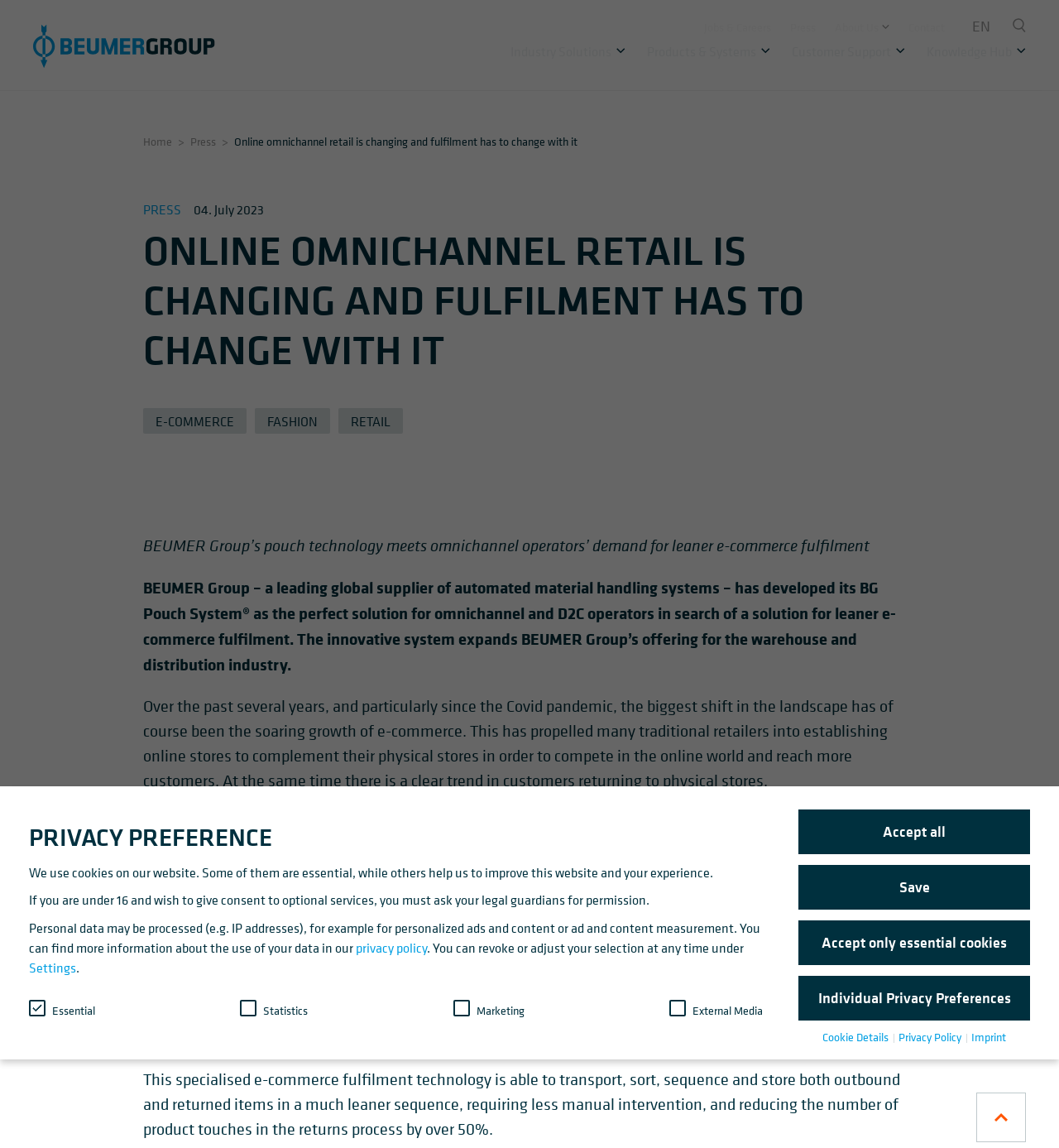Determine the main heading of the webpage and generate its text.

ONLINE OMNICHANNEL RETAIL IS CHANGING AND FULFILMENT HAS TO CHANGE WITH IT